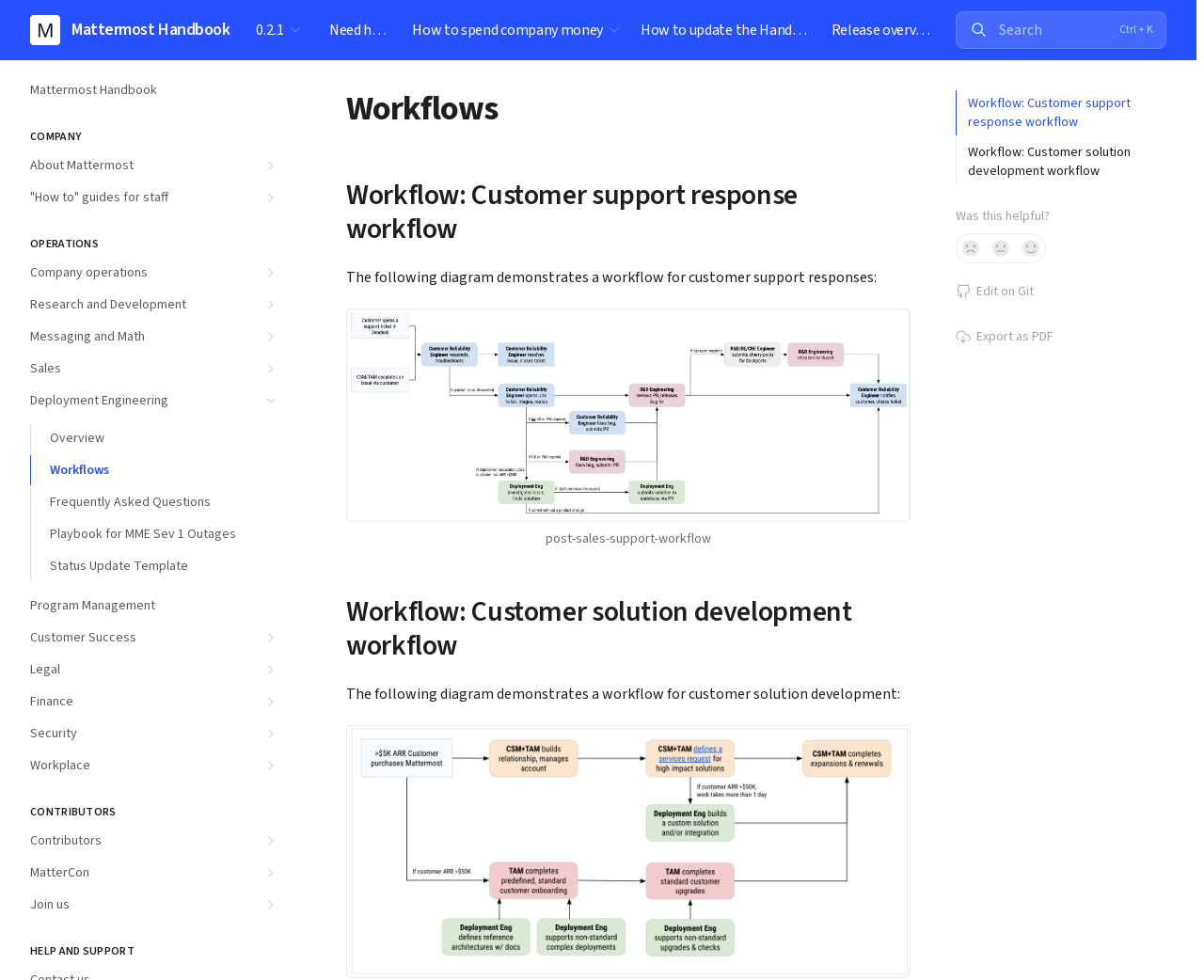Please mark the bounding box coordinates of the area that should be clicked to carry out the instruction: "View 'Workflows'".

[0.026, 0.464, 0.238, 0.495]